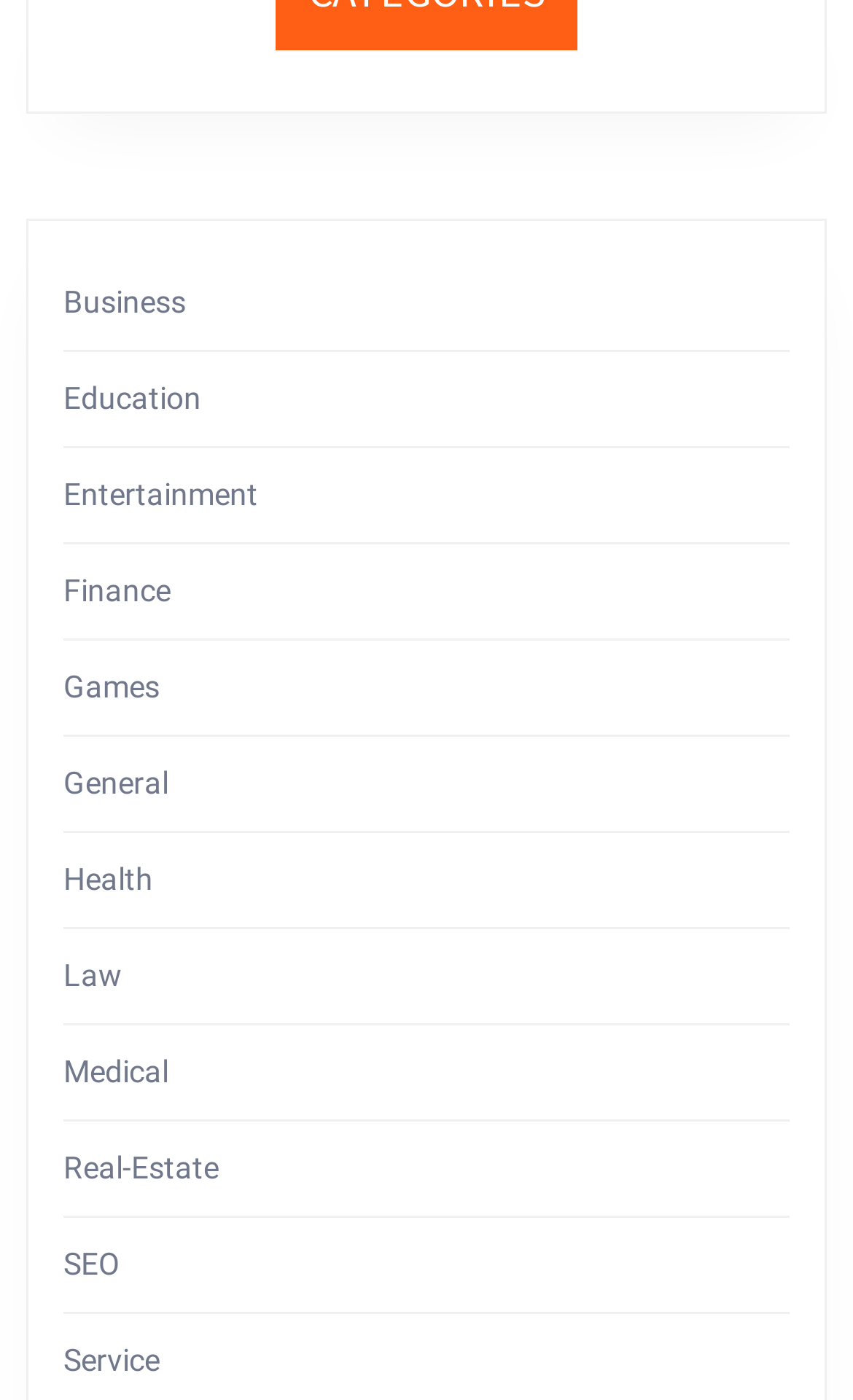Locate the bounding box coordinates of the area where you should click to accomplish the instruction: "Visit Sciences Cognitives & Sciences Affectives".

None